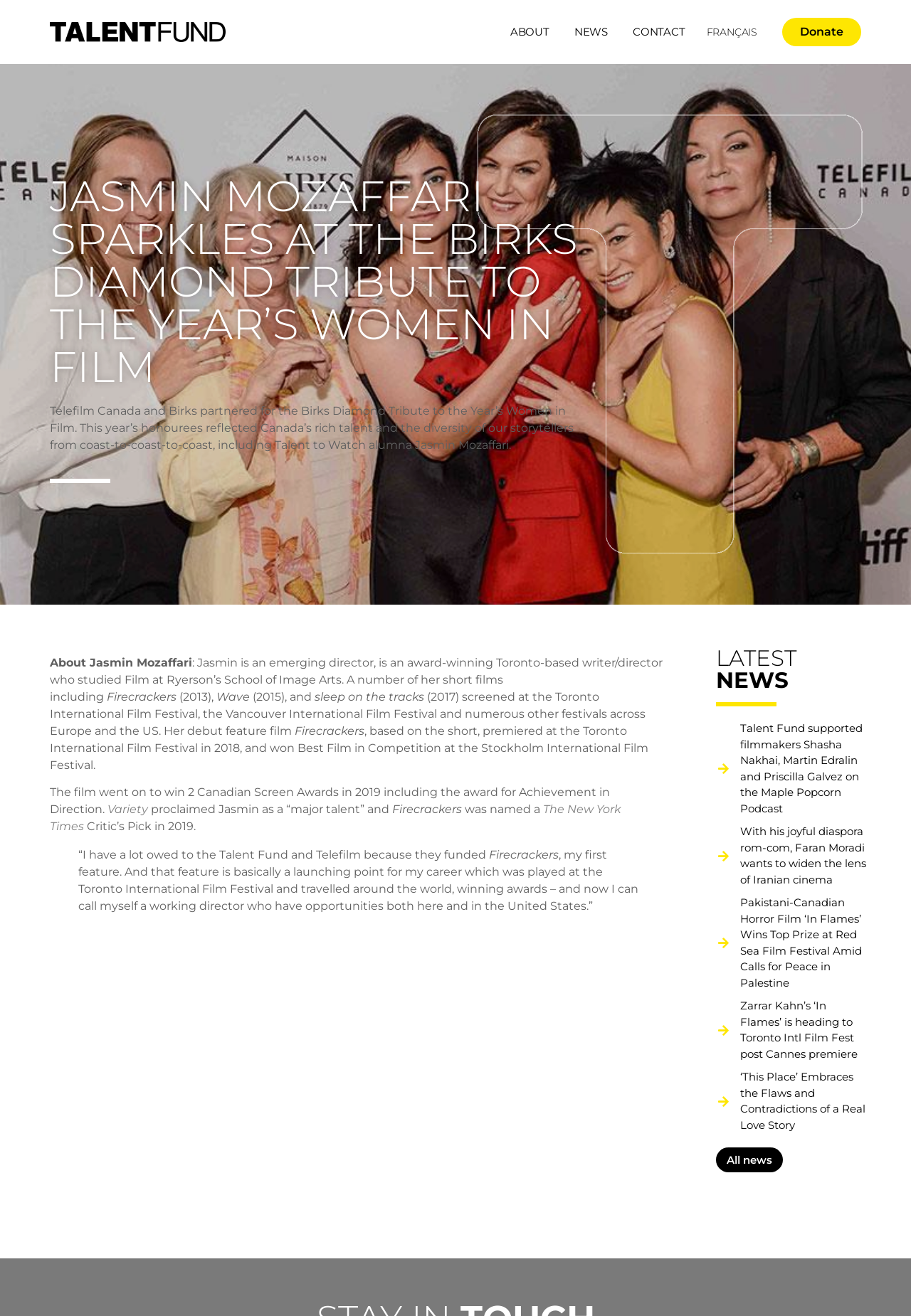By analyzing the image, answer the following question with a detailed response: What is Jasmin Mozaffari?

Based on the webpage, Jasmin Mozaffari is an emerging director, writer, and filmmaker who has received awards and recognition for her work, including the Birks Diamond Tribute to the Year’s Women in Film.